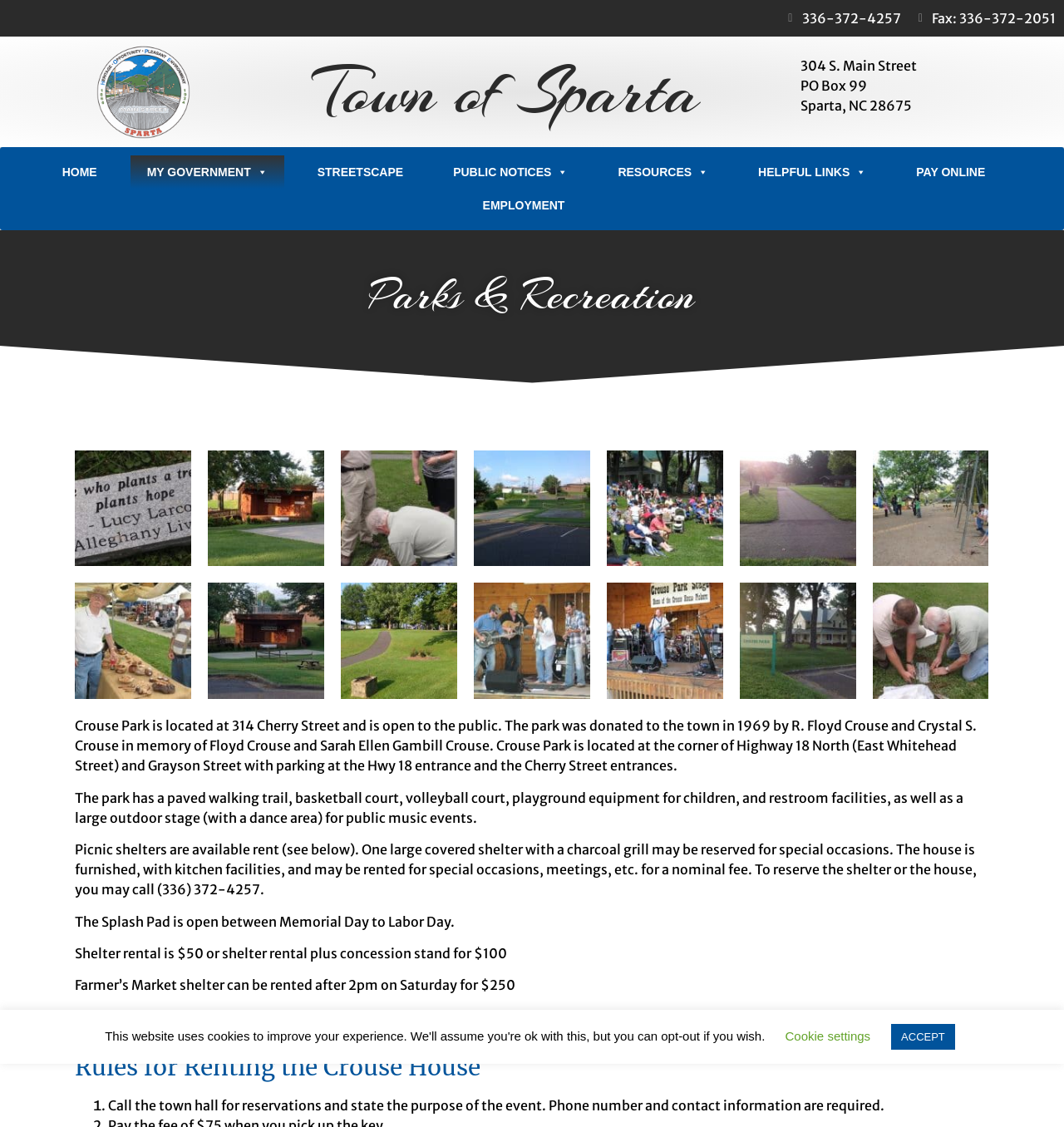Give a detailed account of the webpage.

The webpage is about the Parks and Recreation department of the Town of Sparta, with a focus on Crouse Park. At the top of the page, there is a navigation menu with links to various sections, including "HOME", "MY GOVERNMENT", "STREETSCAPE", and others. Below the menu, there is a heading that reads "Parks & Recreation" and a figure with a quote about planting trees.

The main content of the page is about Crouse Park, which is located at 314 Cherry Street and is open to the public. The park was donated to the town in 1969 by R. Floyd Crouse and Crystal S. Crouse. There are several paragraphs of text that describe the park's features, including a paved walking trail, basketball court, volleyball court, playground equipment, and restroom facilities. The park also has a large outdoor stage for public music events and picnic shelters that are available for rent.

There are several images on the page, showcasing different aspects of the park, such as the stage, playground, and walking trail. There are also images of people enjoying the park, including children playing and a band performing on stage.

In addition to the text and images, there are several links and buttons on the page. There is a link to rent a shelter or the house in the park, as well as links to other sections of the website. There are also buttons to accept cookie settings and to navigate to other parts of the website.

At the bottom of the page, there is a section with rules for renting the Crouse House, including a list of requirements and contact information. Overall, the webpage provides a detailed overview of Crouse Park and its features, as well as information on how to rent facilities and participate in events.